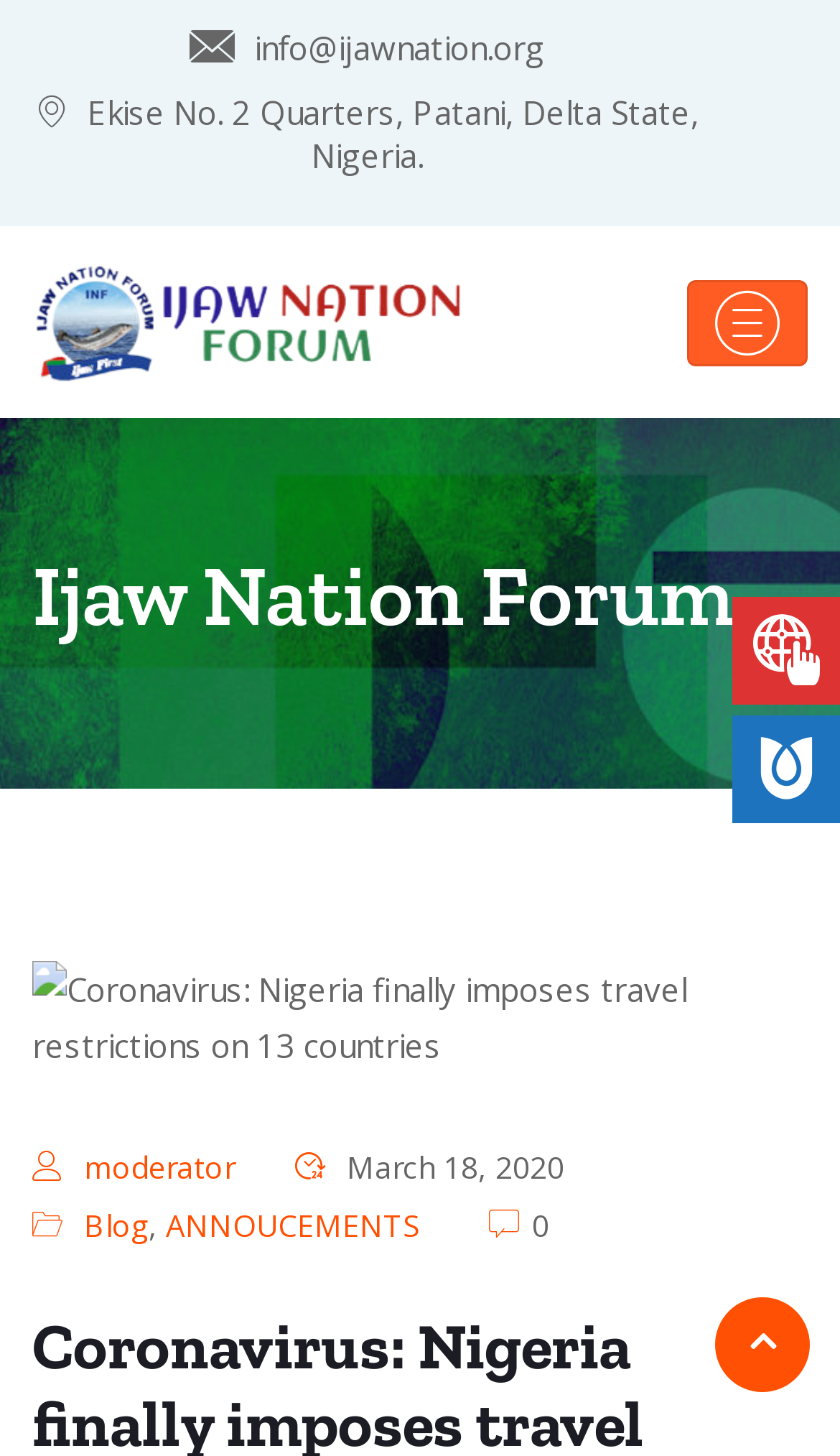Identify the bounding box for the given UI element using the description provided. Coordinates should be in the format (top-left x, top-left y, bottom-right x, bottom-right y) and must be between 0 and 1. Here is the description: alt="Ijaw Nation Forum"

[0.038, 0.178, 0.551, 0.265]